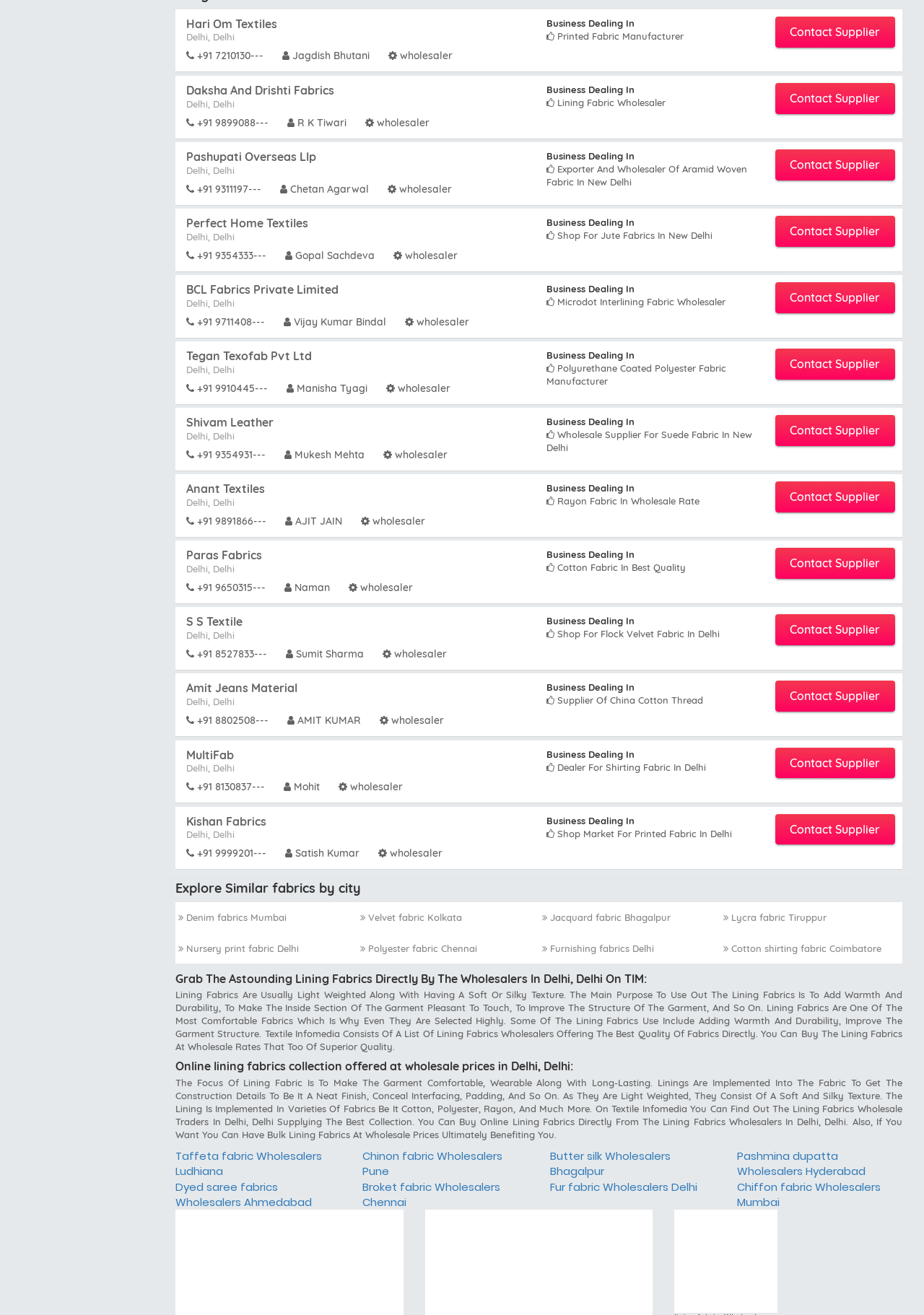What is the business of Tegan Texofab Pvt Ltd?
Look at the image and answer the question using a single word or phrase.

Polyurethane Coated Polyester Fabric Manufacturer